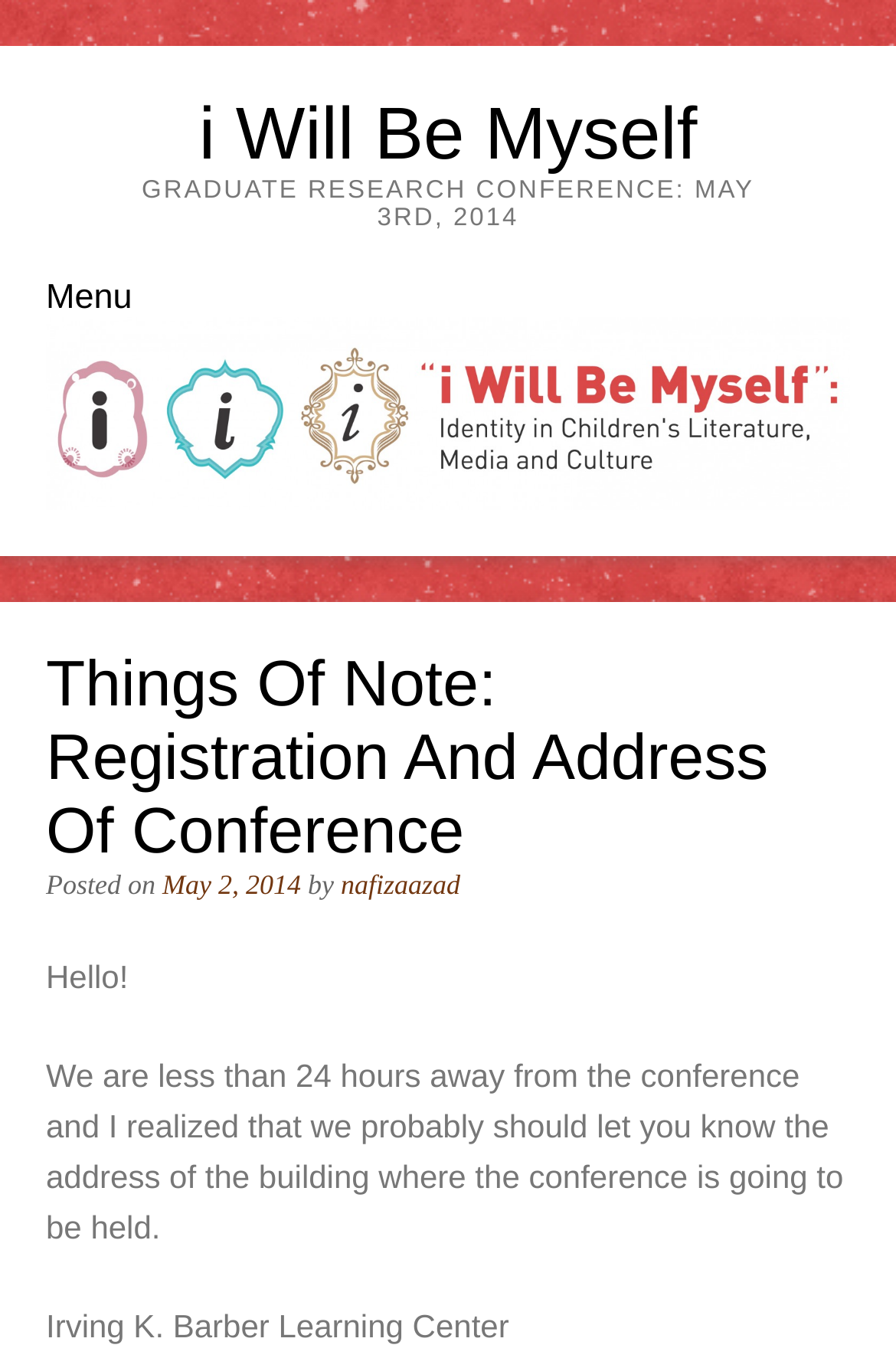Answer the following query with a single word or phrase:
What is the name of the building where the conference is held?

Irving K. Barber Learning Center